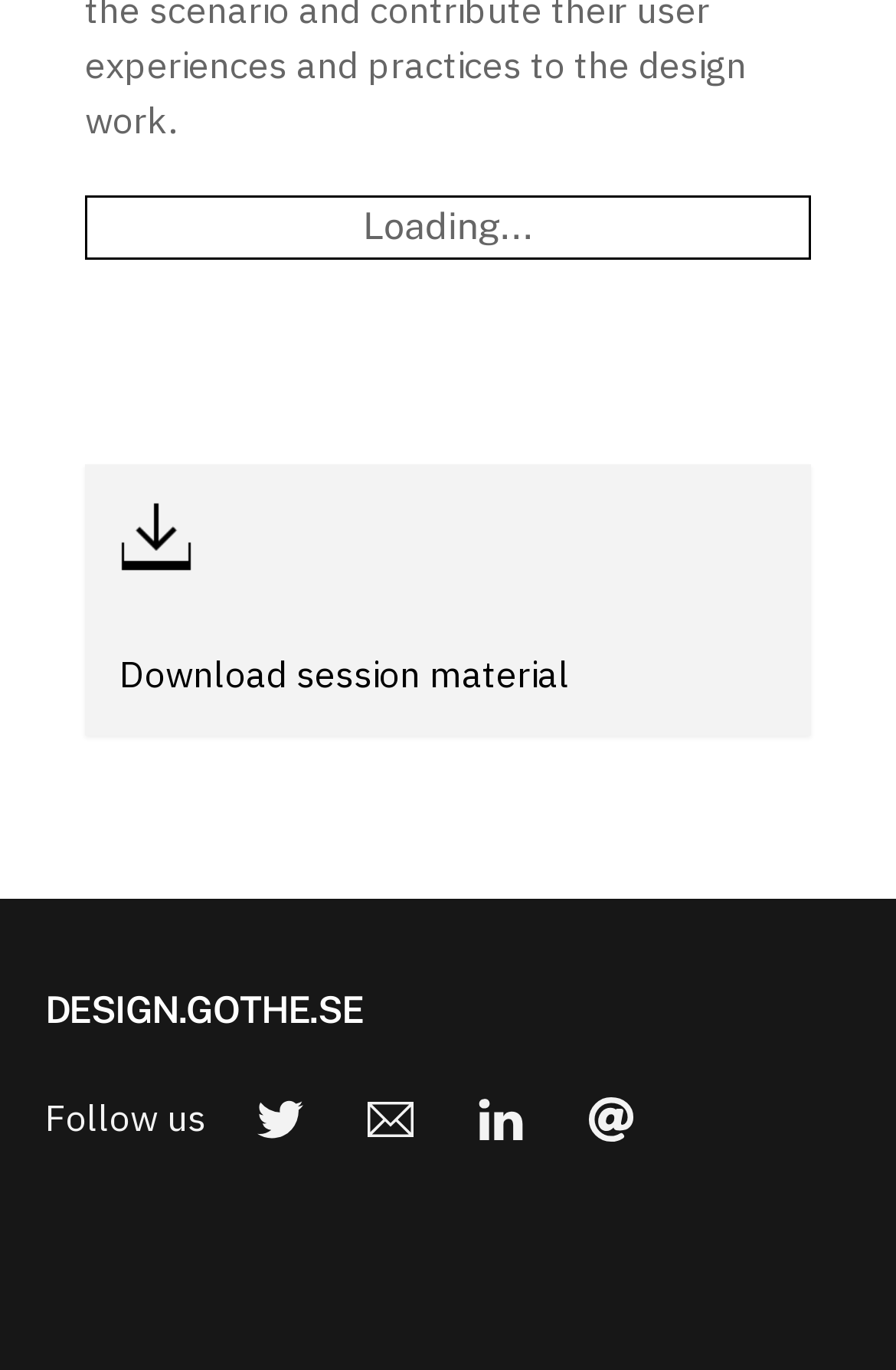Given the webpage screenshot, identify the bounding box of the UI element that matches this description: "aria-label="linkedin"".

[0.506, 0.798, 0.609, 0.83]